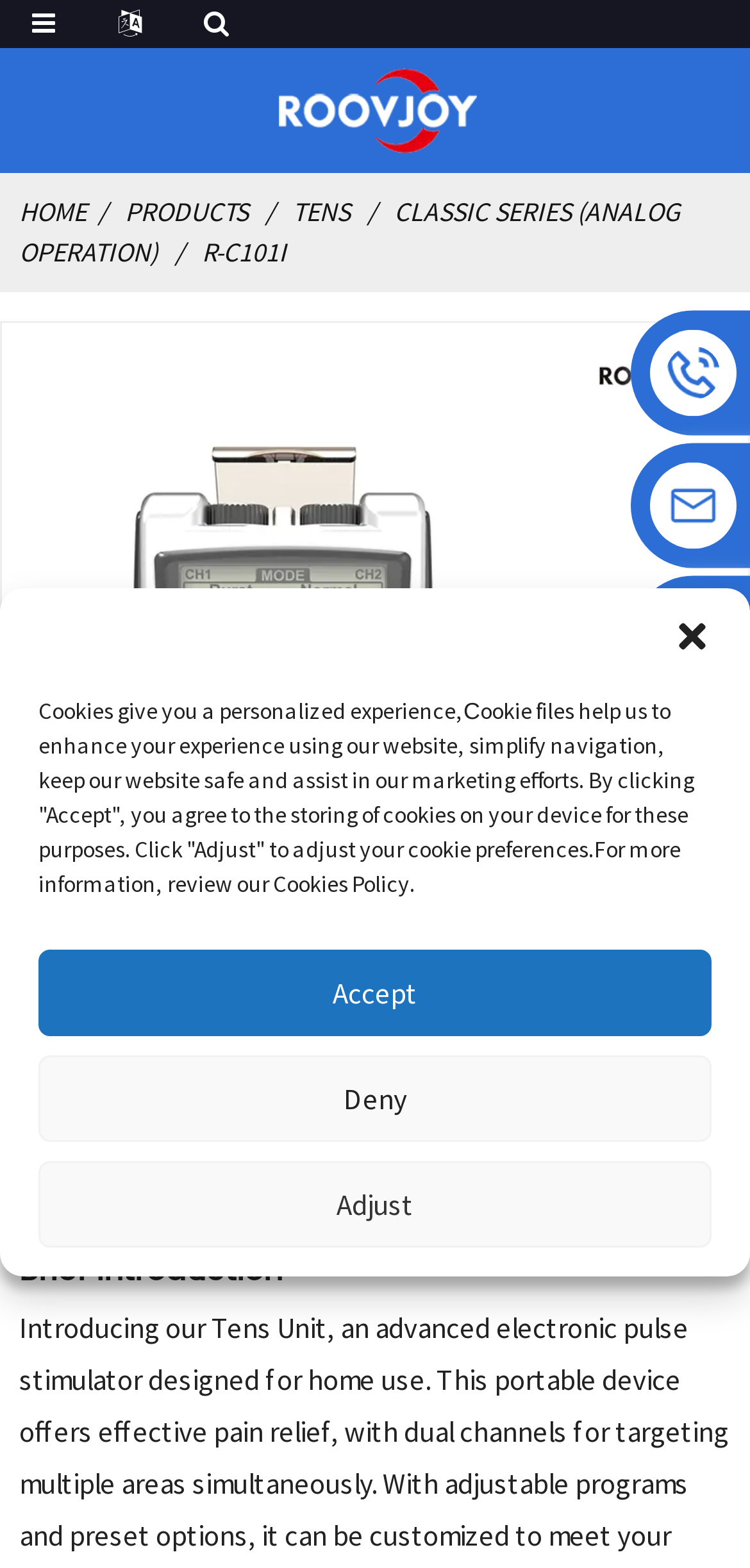Answer the question using only a single word or phrase: 
What is the contact information provided on the webpage?

Phone, email, whatsapp, wechat